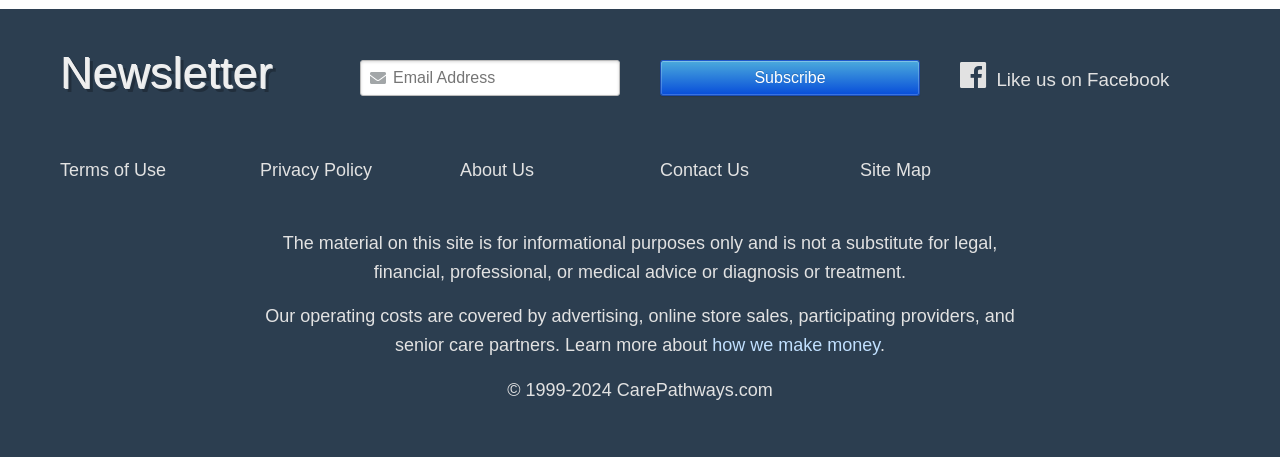With reference to the image, please provide a detailed answer to the following question: What is the copyright year range of the website?

The StaticText element at the bottom of the page contains the copyright information, which specifies the year range as 1999-2024.